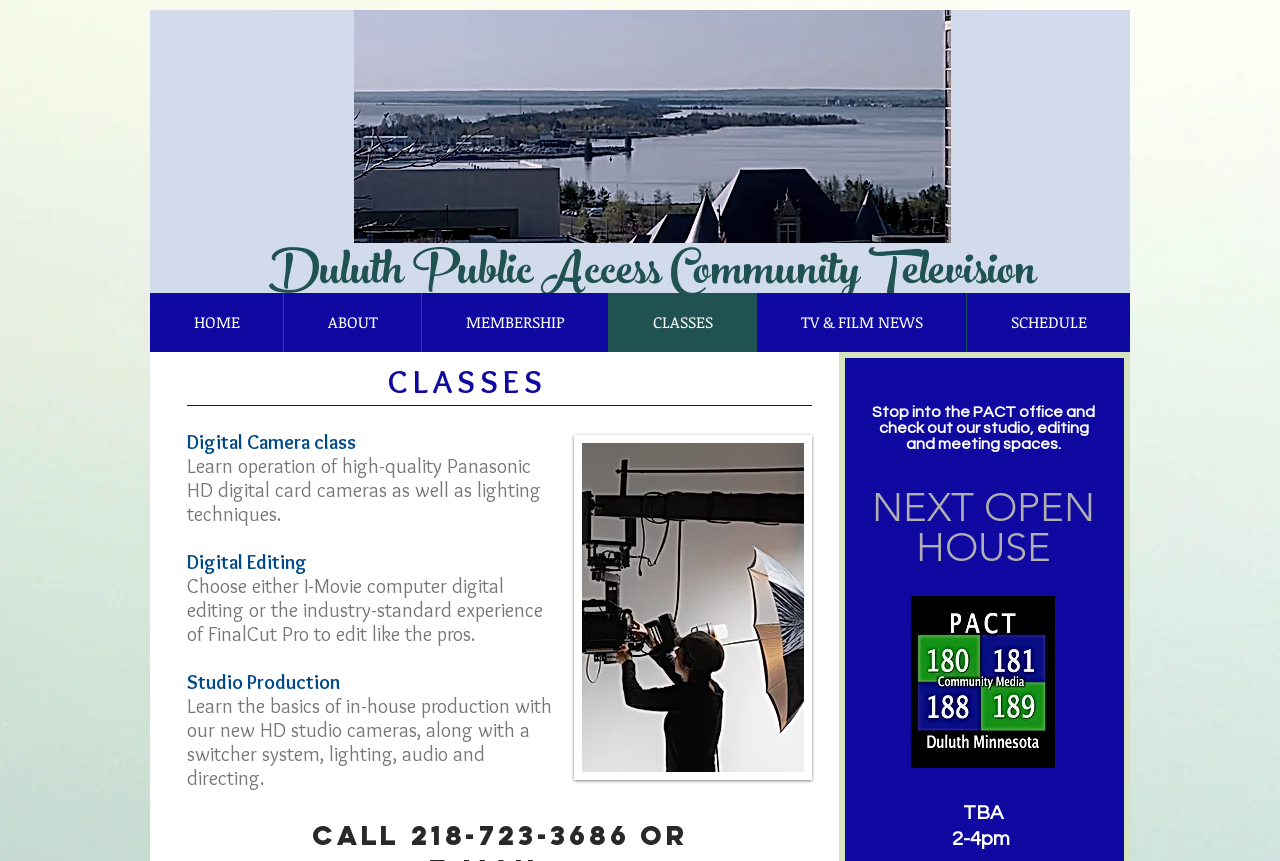Based on the element description: "TV & FILM NEWS", identify the bounding box coordinates for this UI element. The coordinates must be four float numbers between 0 and 1, listed as [left, top, right, bottom].

[0.591, 0.34, 0.755, 0.409]